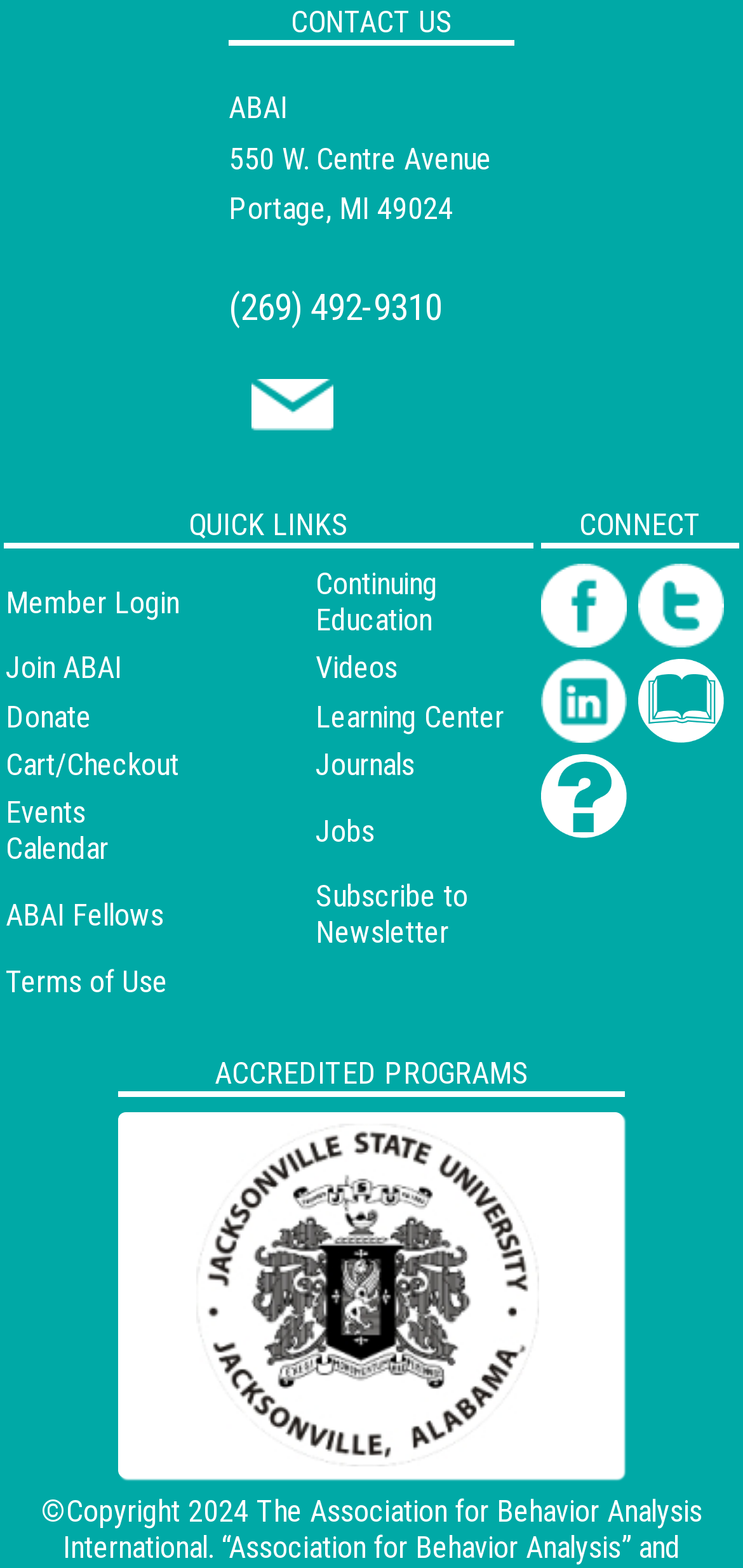From the webpage screenshot, identify the region described by Jobs. Provide the bounding box coordinates as (top-left x, top-left y, bottom-right x, bottom-right y), with each value being a floating point number between 0 and 1.

[0.425, 0.518, 0.504, 0.541]